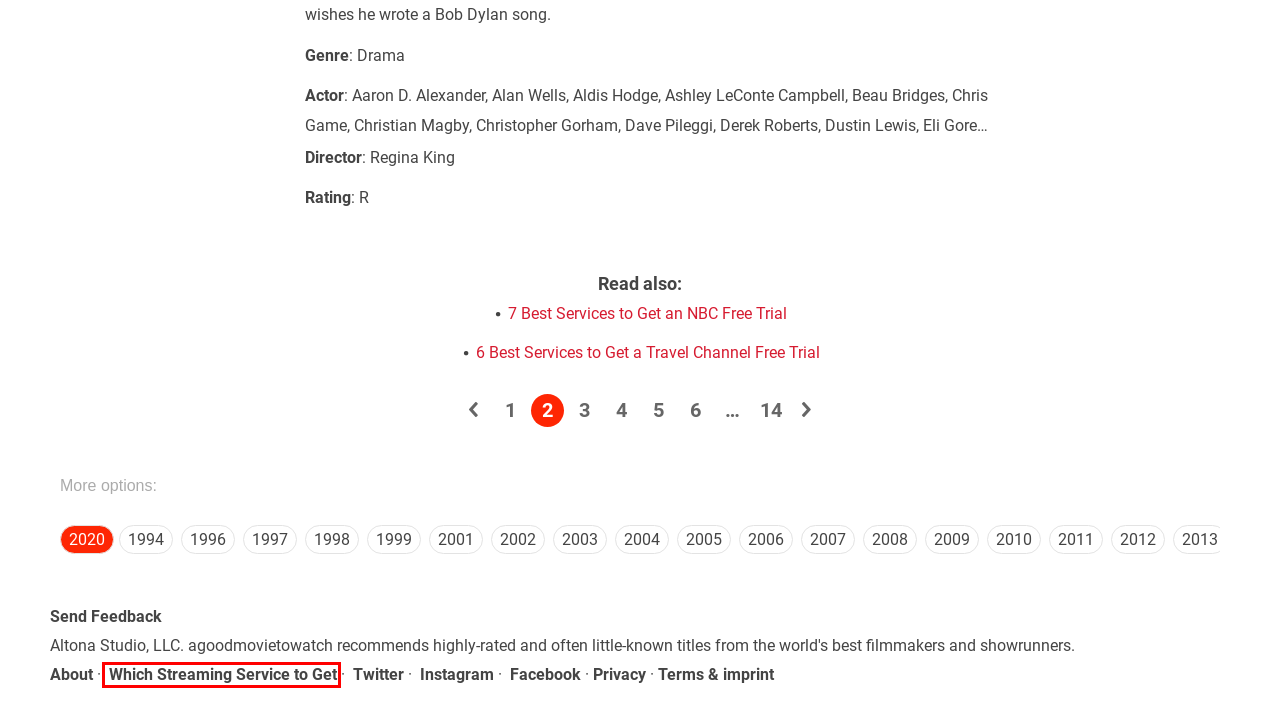View the screenshot of the webpage containing a red bounding box around a UI element. Select the most fitting webpage description for the new page shown after the element in the red bounding box is clicked. Here are the candidates:
A. 201 Best Movies & Shows Released in 2020 (Page 14) | agoodmovietowatch
B. 21 Best Movies & Shows Released in 1998 | agoodmovietowatch
C. 23 Best Movies & Shows Released in 1994 | agoodmovietowatch
D. 8 Best Services to Get a Travel Channel Free Trial | agoodmovietowatch
E. 35 Best Movies & Shows Released in 2007 | agoodmovietowatch
F. Which streaming service to get? Cord-cutting Search Engine - A Good Movie to Watch
G. 77 Best Movies & Shows Released in 2013 | agoodmovietowatch
H. 20 Best Movies & Shows Released in 1999 | agoodmovietowatch

F